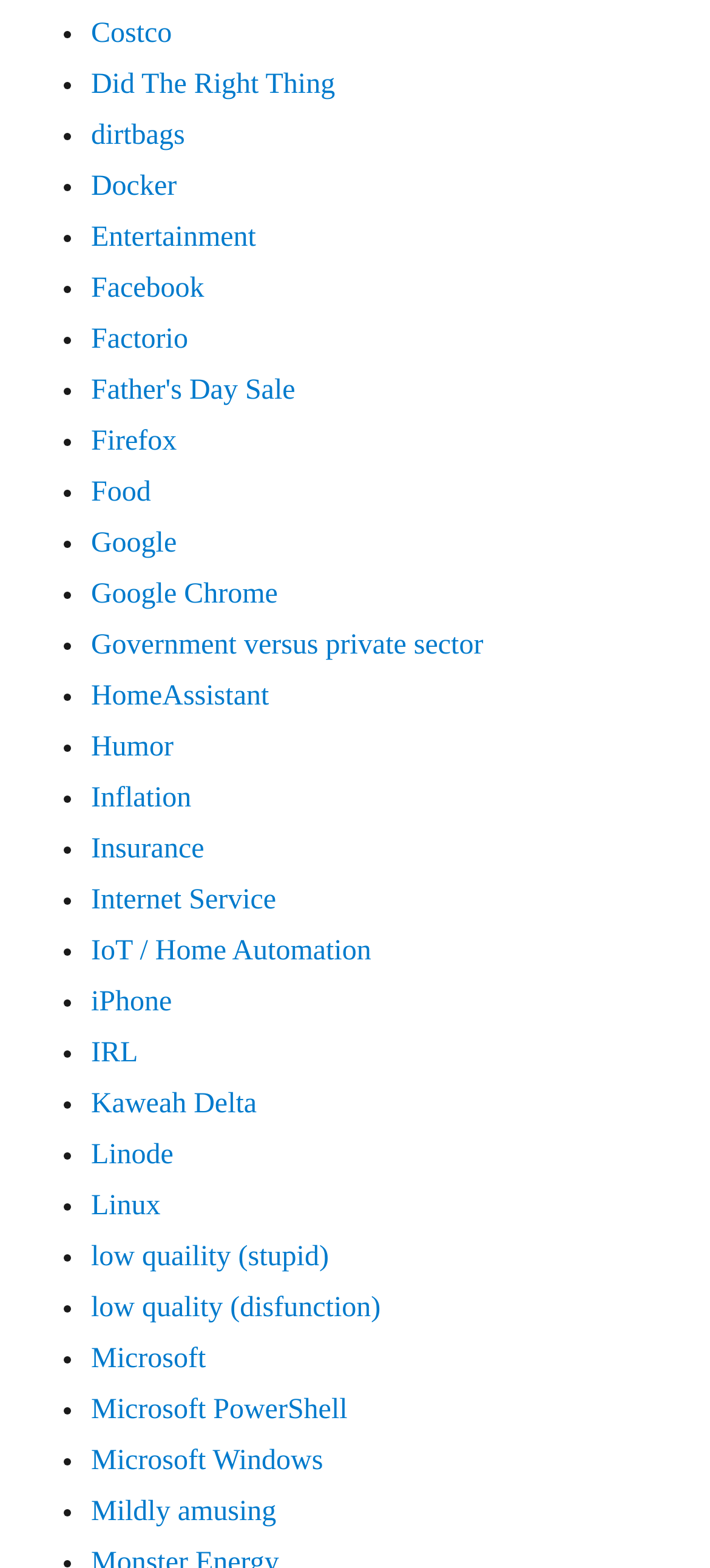Identify the bounding box for the described UI element. Provide the coordinates in (top-left x, top-left y, bottom-right x, bottom-right y) format with values ranging from 0 to 1: Grem's Guide Service

None